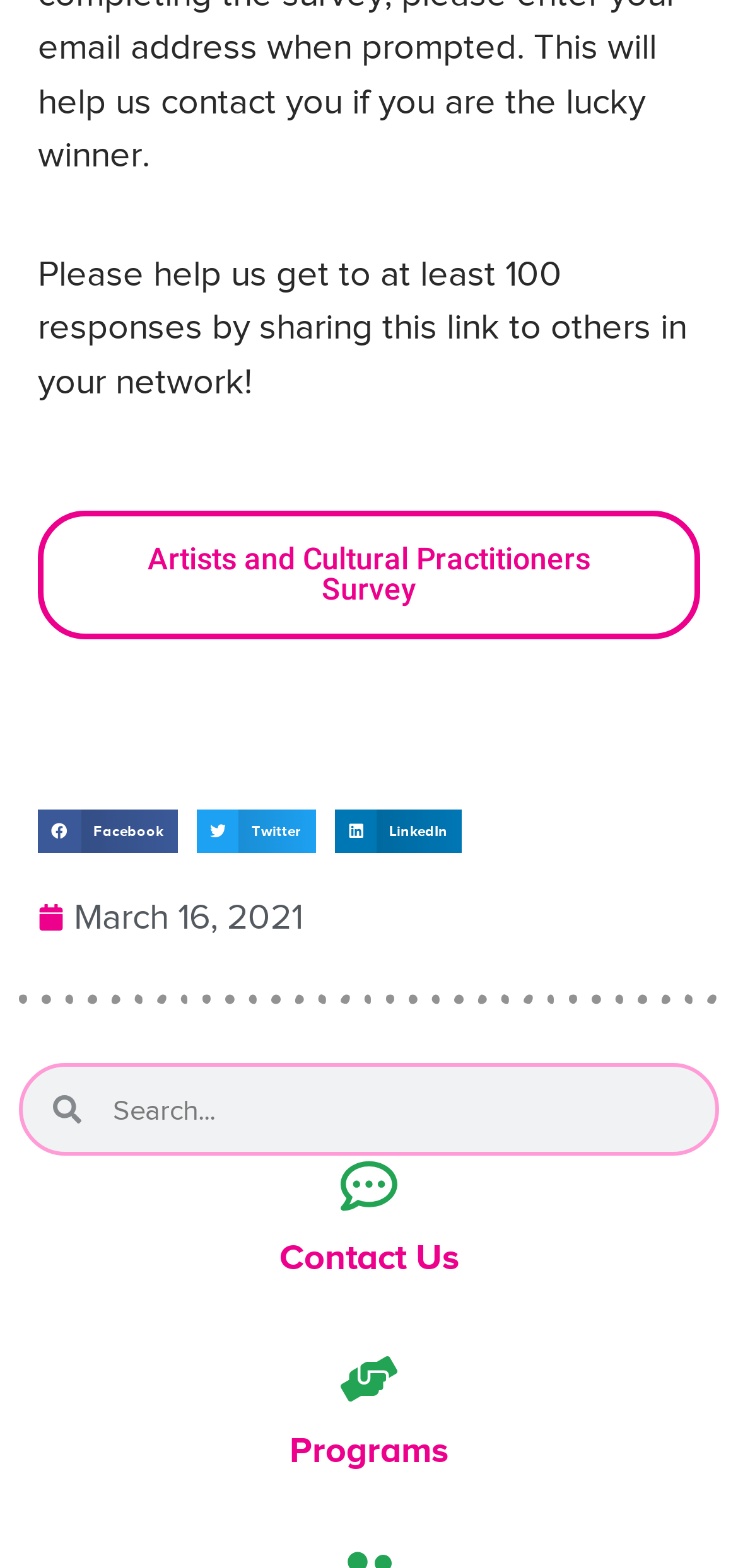Please locate the bounding box coordinates of the element that needs to be clicked to achieve the following instruction: "Share on Facebook". The coordinates should be four float numbers between 0 and 1, i.e., [left, top, right, bottom].

[0.051, 0.517, 0.24, 0.544]